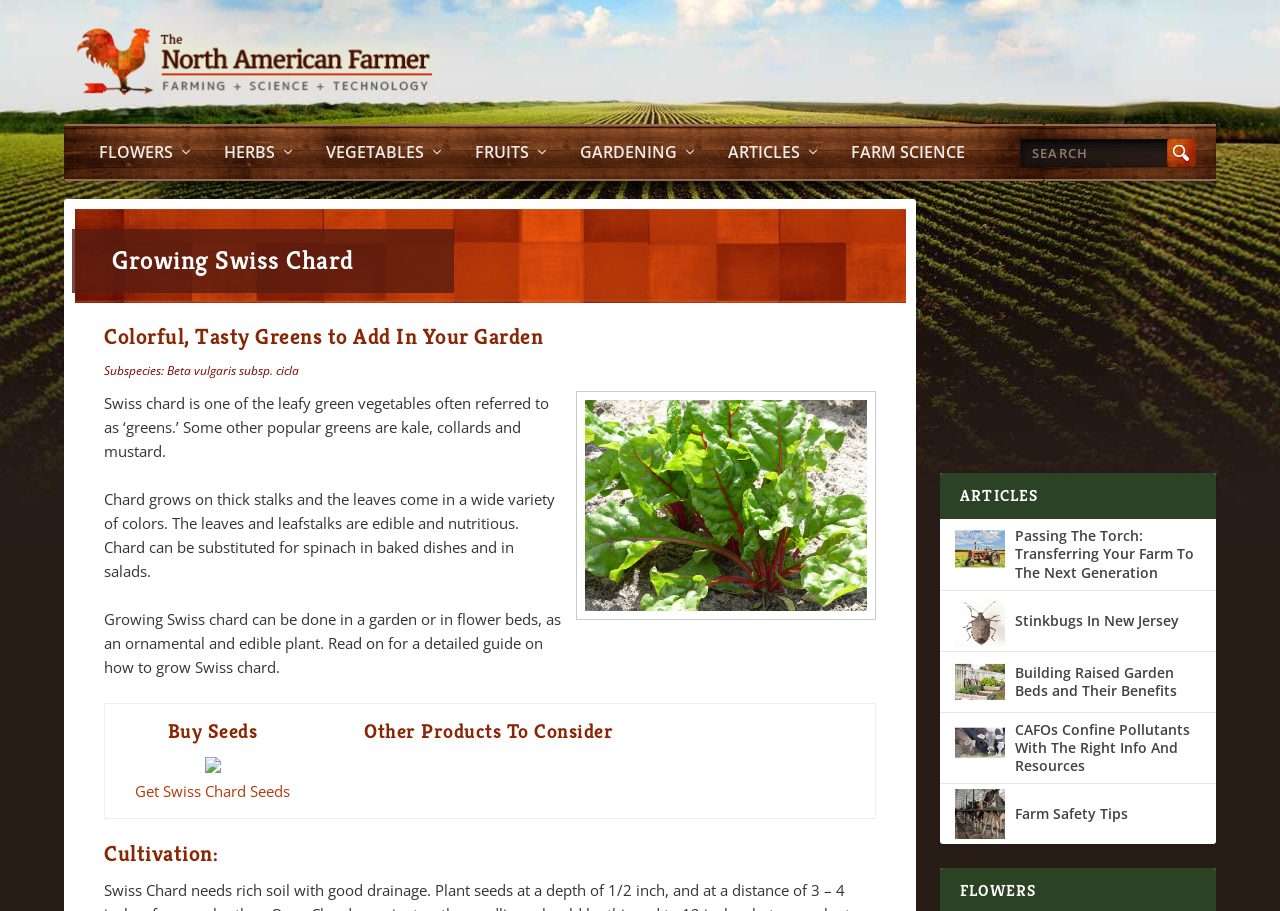Can you show the bounding box coordinates of the region to click on to complete the task described in the instruction: "Search for something"?

[0.797, 0.153, 0.934, 0.183]